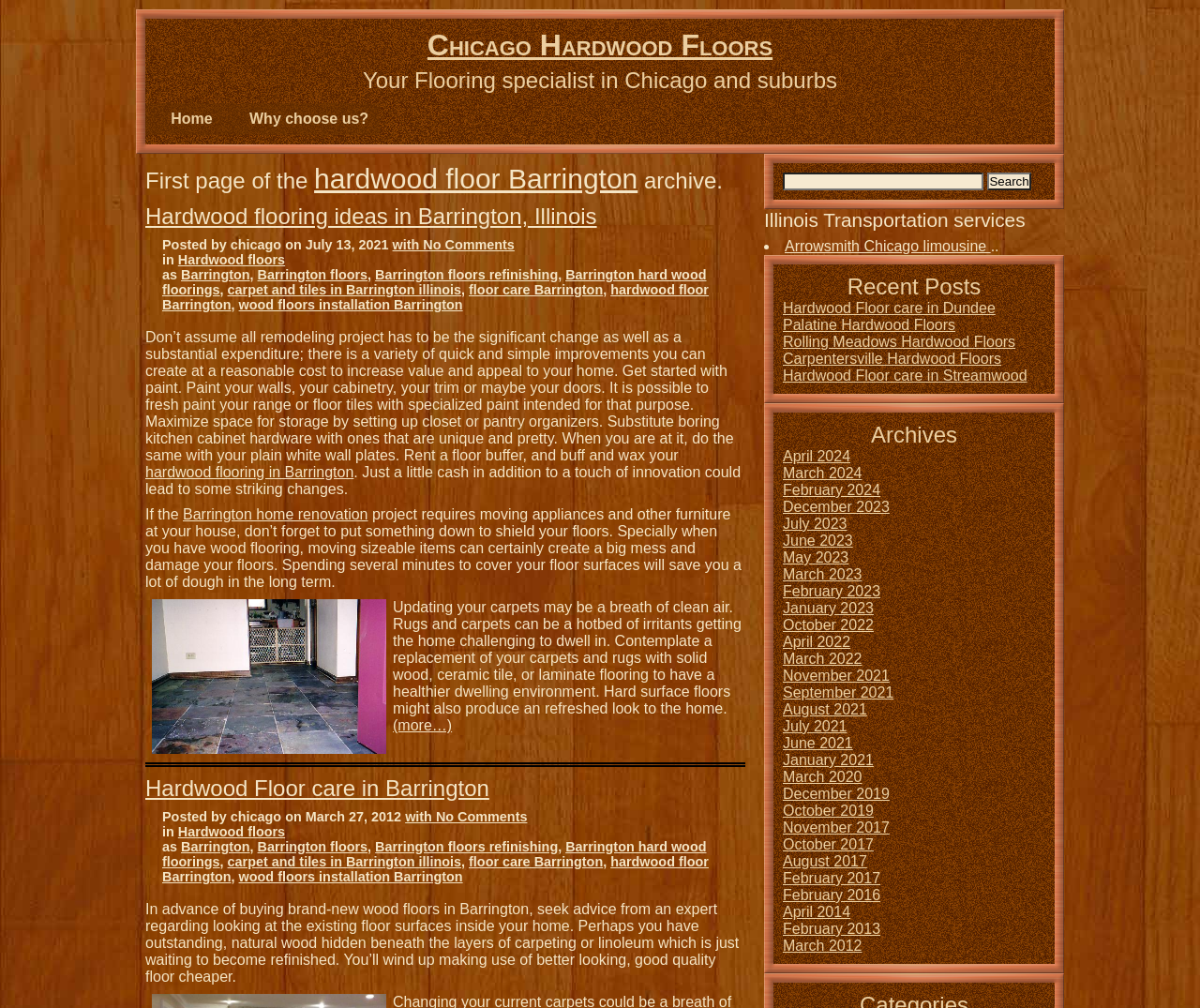Find the bounding box coordinates of the element you need to click on to perform this action: 'View recent posts'. The coordinates should be represented by four float values between 0 and 1, in the format [left, top, right, bottom].

[0.652, 0.272, 0.871, 0.298]